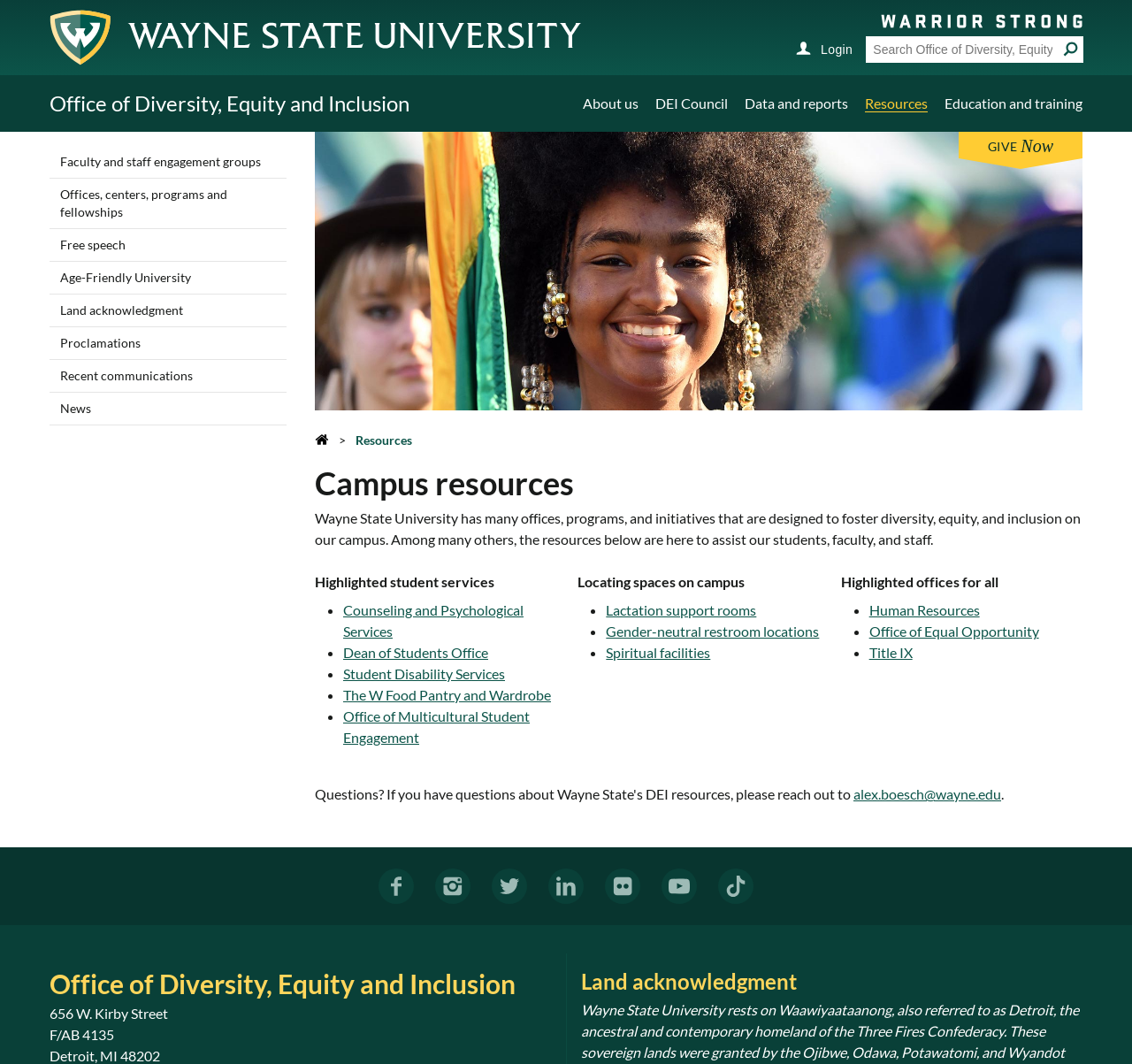What is the name of the service that provides counseling and psychological support?
Please respond to the question with a detailed and thorough explanation.

In the section 'Highlighted student services', there is a list of services, and one of them is the 'Counseling and Psychological Services', which is linked to a webpage.